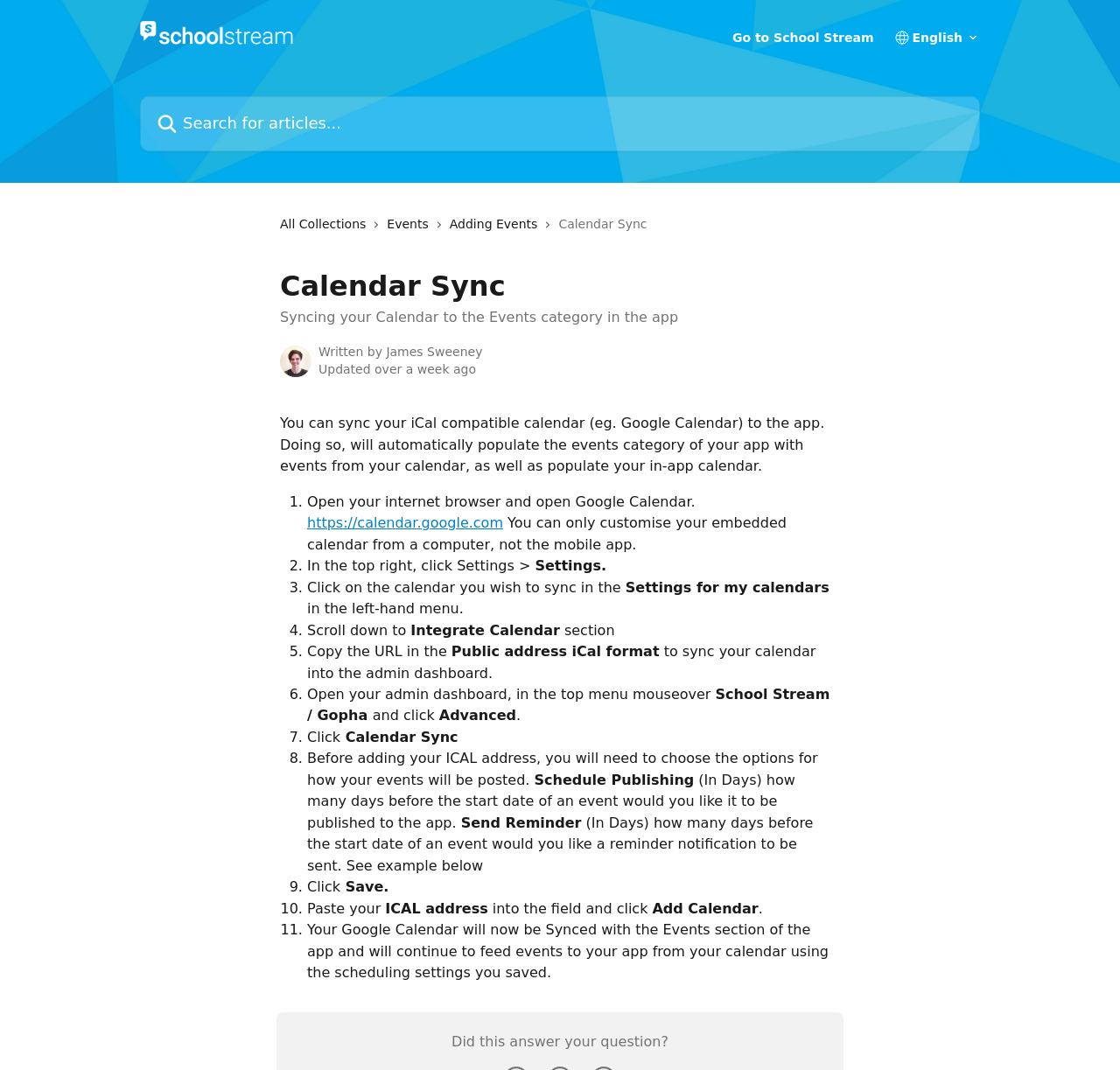Could you find the bounding box coordinates of the clickable area to complete this instruction: "Search for articles"?

[0.125, 0.09, 0.875, 0.141]